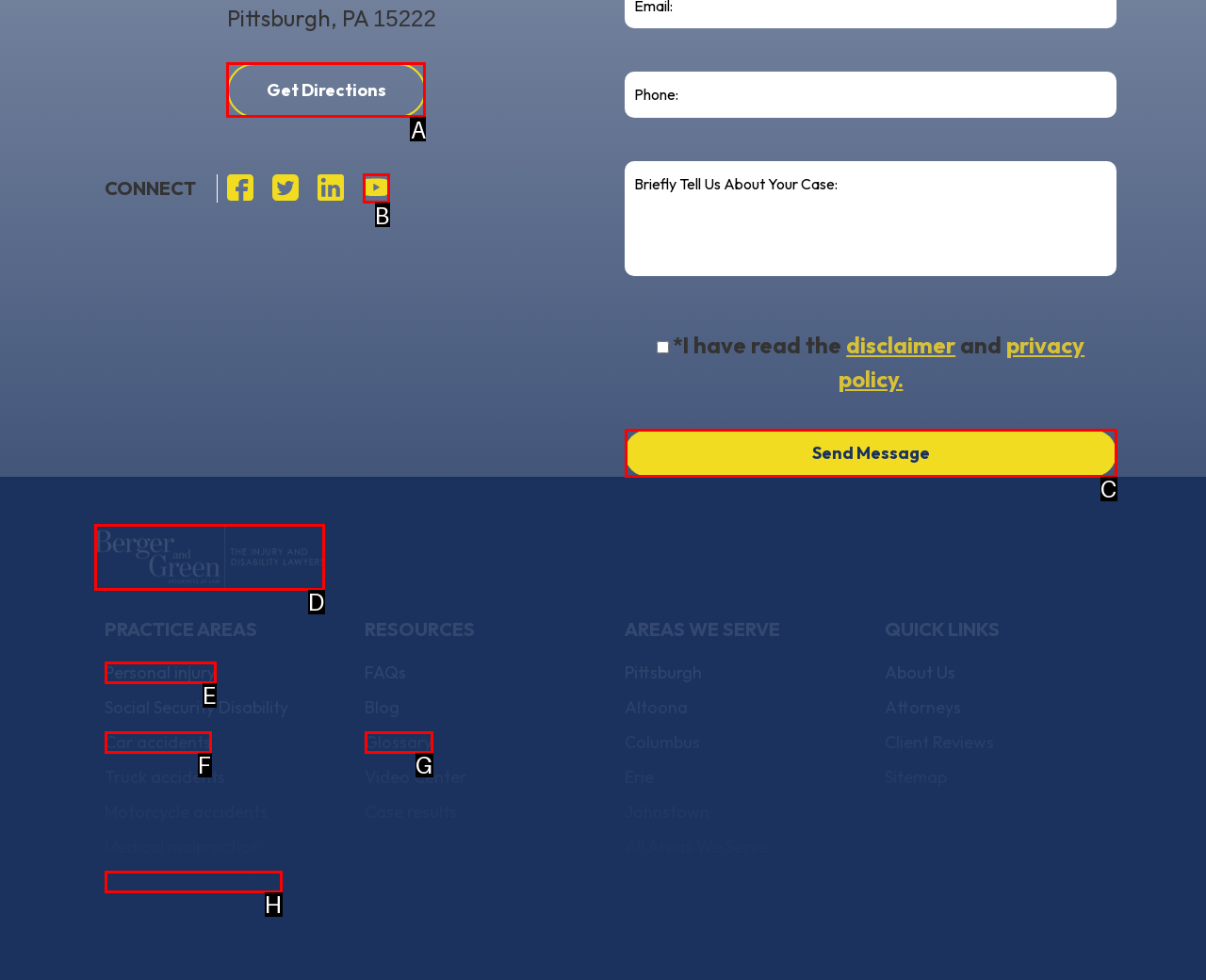Identify the correct option to click in order to complete this task: Click on Get Directions
Answer with the letter of the chosen option directly.

A